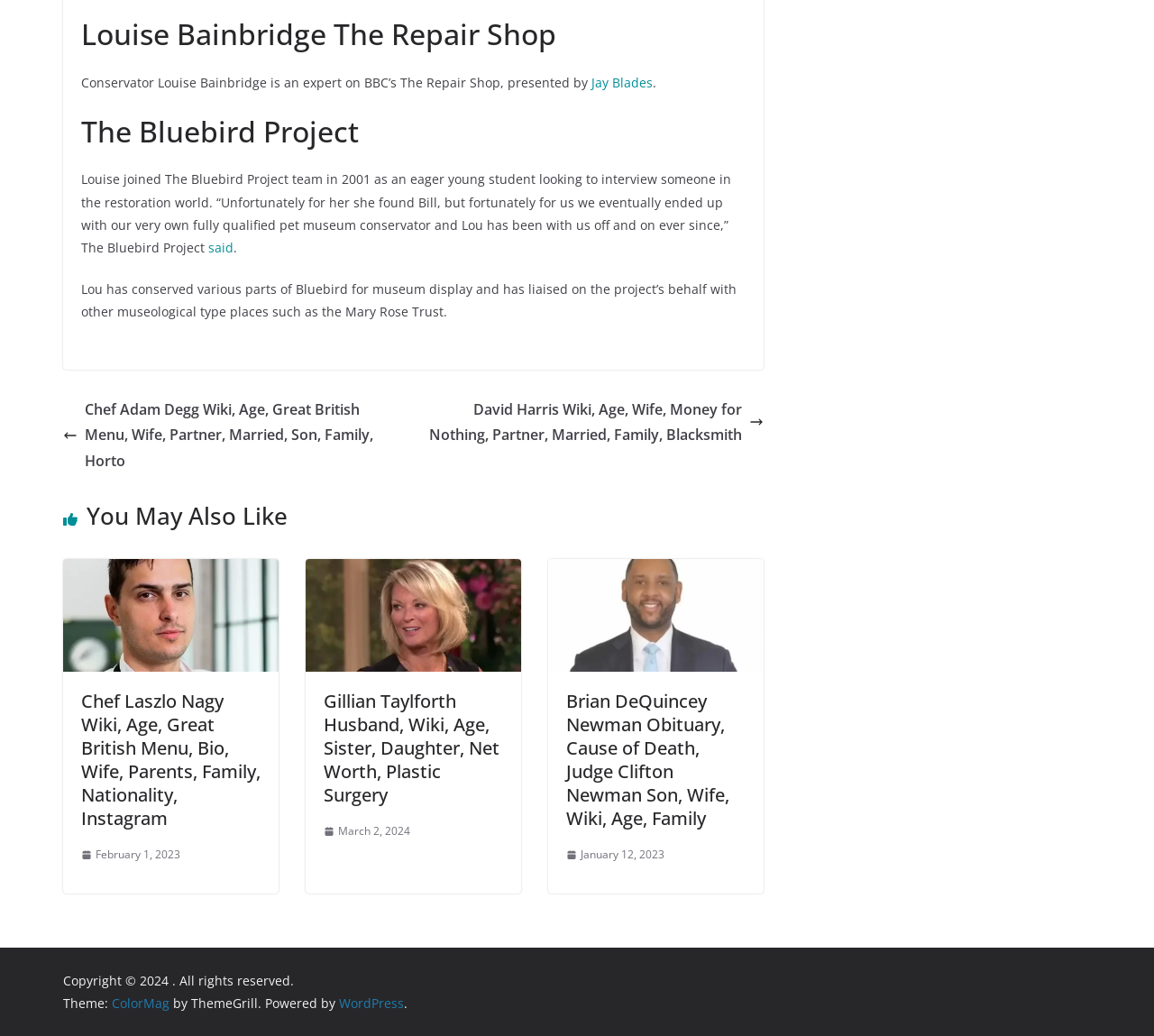Determine the bounding box coordinates of the element's region needed to click to follow the instruction: "View Laszlo Nagy's profile". Provide these coordinates as four float numbers between 0 and 1, formatted as [left, top, right, bottom].

[0.055, 0.542, 0.241, 0.561]